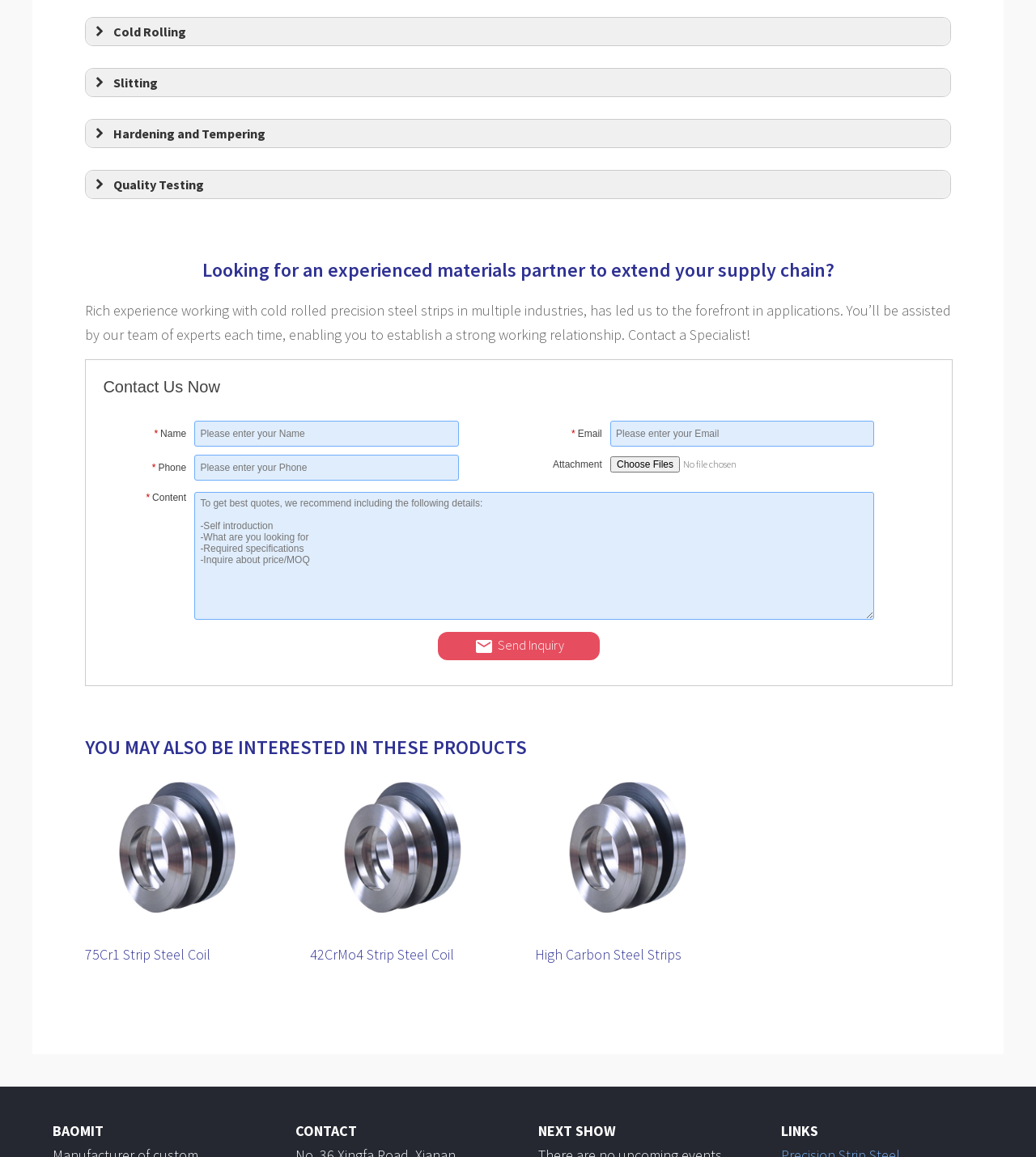Using the information in the image, give a detailed answer to the following question: What are the three products listed at the bottom of the webpage?

The webpage lists three products at the bottom, which are 75Cr1 Strip Steel Coil, 42CrMo4 Strip Steel Coil, and High Carbon Steel Strips, as evident from the links '75Cr1 Strip Steel Coil', '42CrMo4 Strip Steel Coil', and 'High Carbon Steel Strips'.